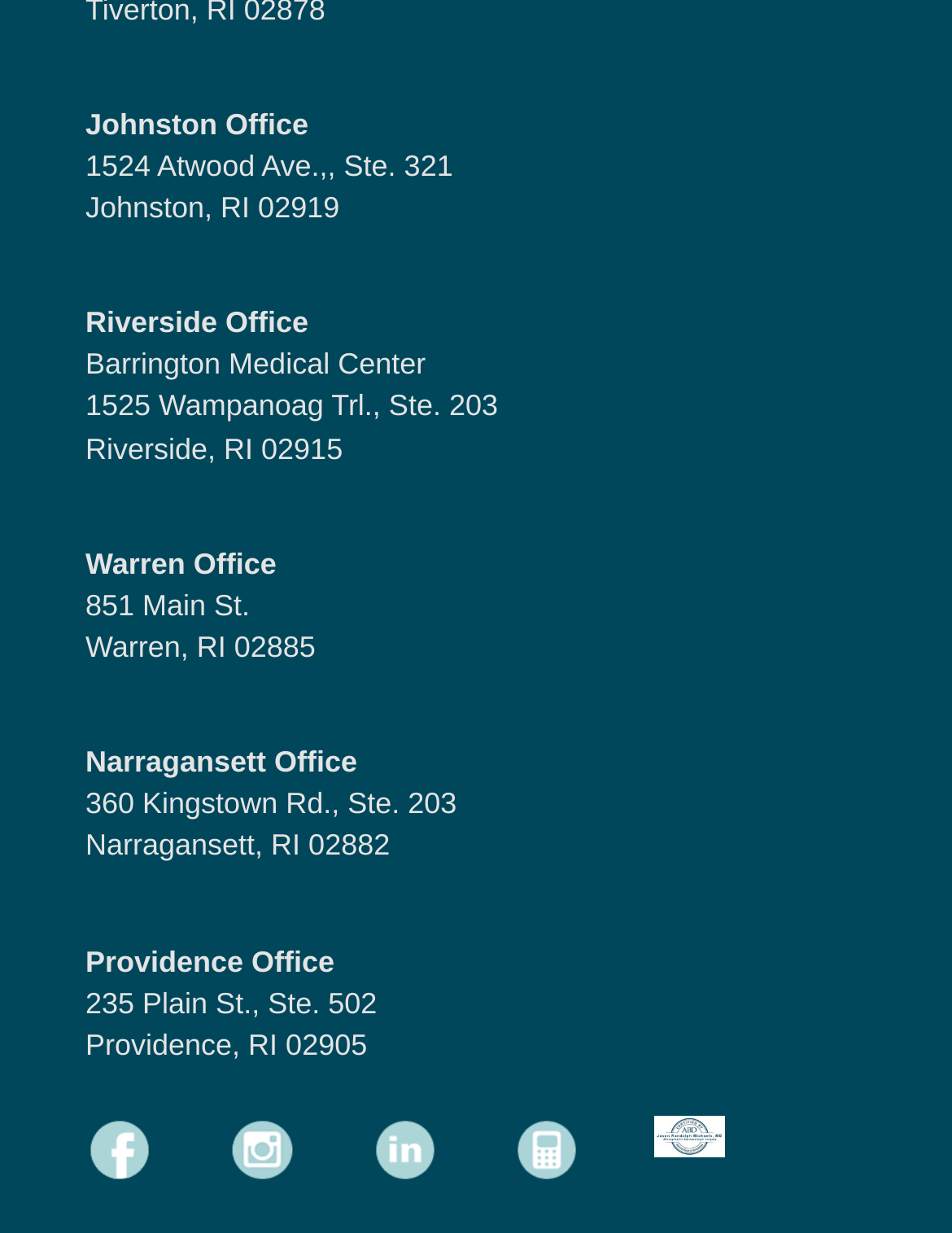Give a succinct answer to this question in a single word or phrase: 
What is the address of the Riverside Office?

1525 Wampanoag Trl., Ste. 203